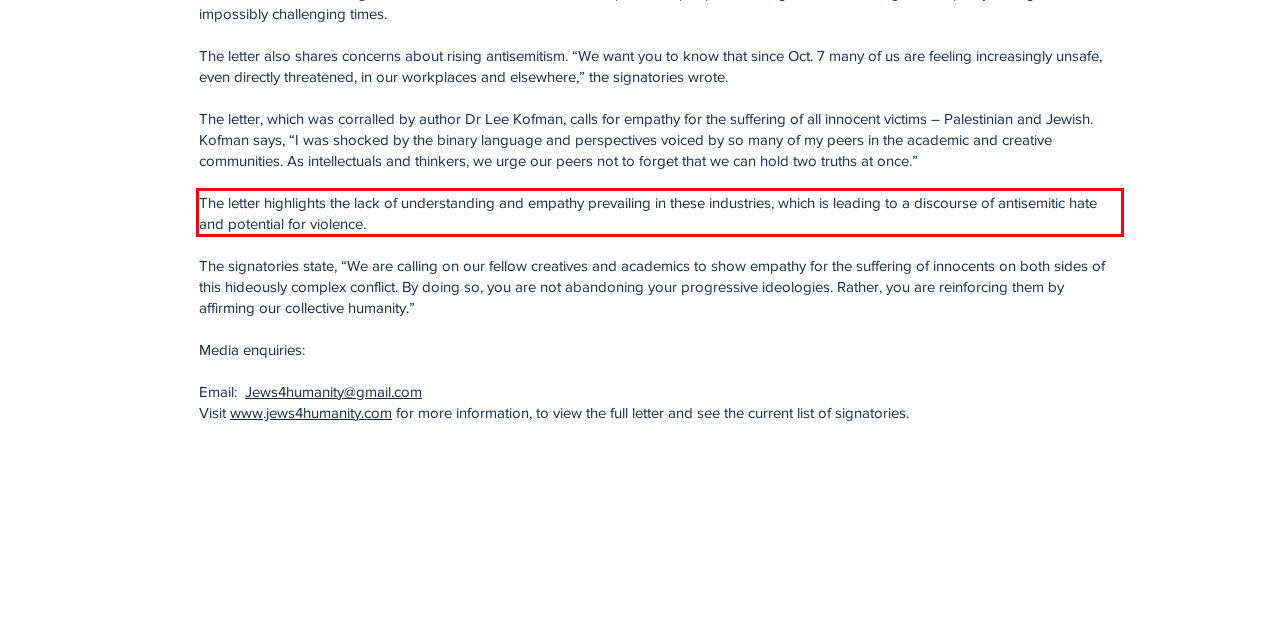View the screenshot of the webpage and identify the UI element surrounded by a red bounding box. Extract the text contained within this red bounding box.

The letter highlights the lack of understanding and empathy prevailing in these industries, which is leading to a discourse of antisemitic hate and potential for violence.